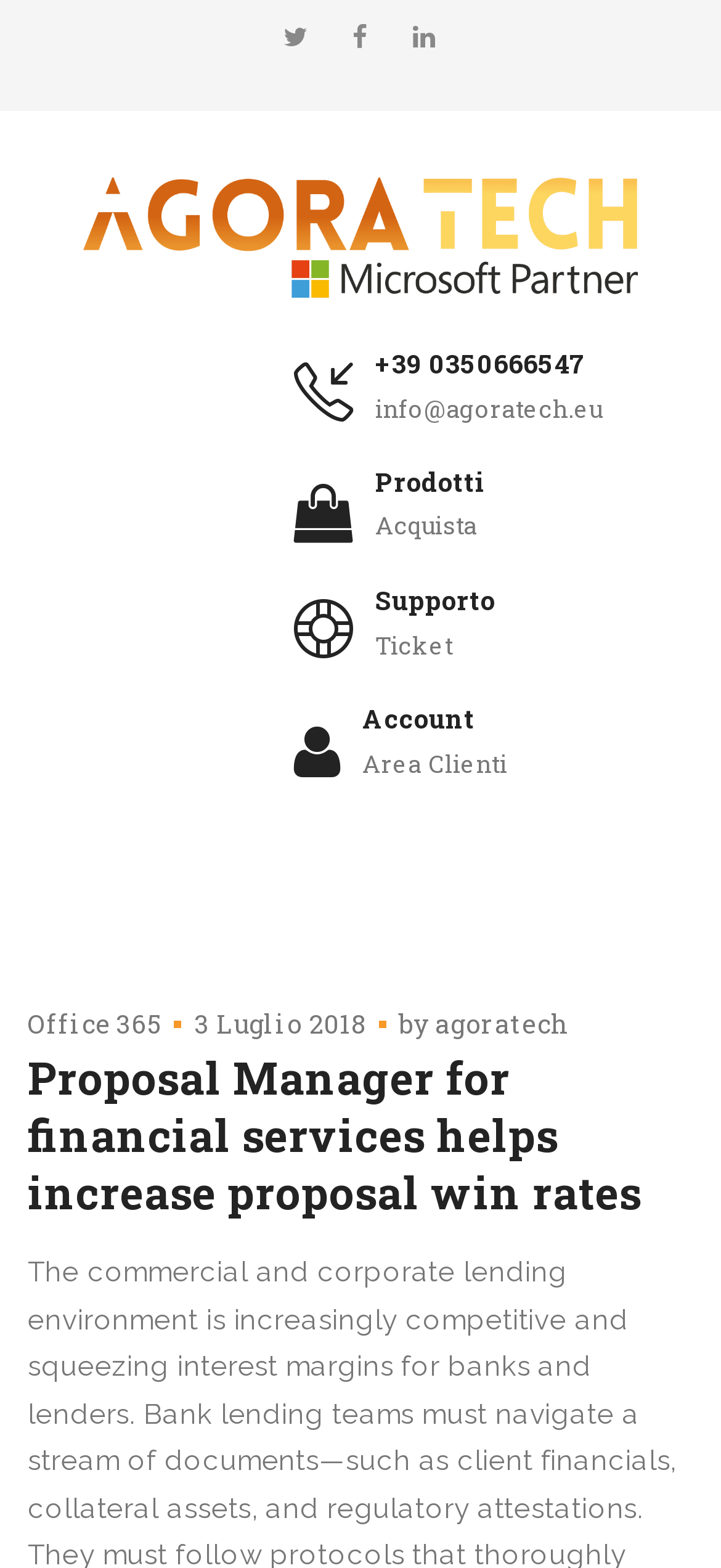Find the bounding box coordinates of the element's region that should be clicked in order to follow the given instruction: "Go to ILLUMINAGE website". The coordinates should consist of four float numbers between 0 and 1, i.e., [left, top, right, bottom].

None